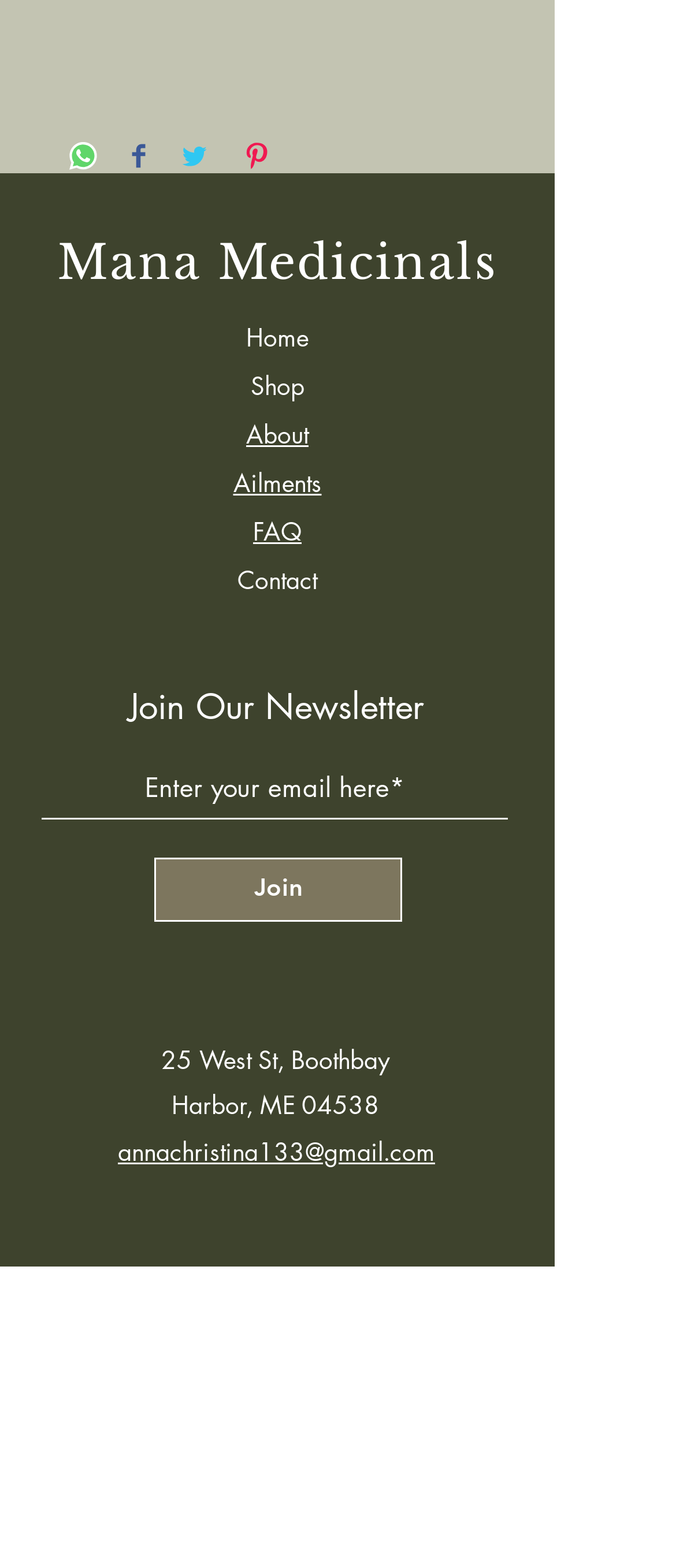How many navigation links are available?
Respond to the question with a well-detailed and thorough answer.

I counted the number of navigation links in the top section of the webpage, which includes links to 'Mana Medicinals', 'Home', 'Shop', 'About', 'Ailments', and 'FAQ'.